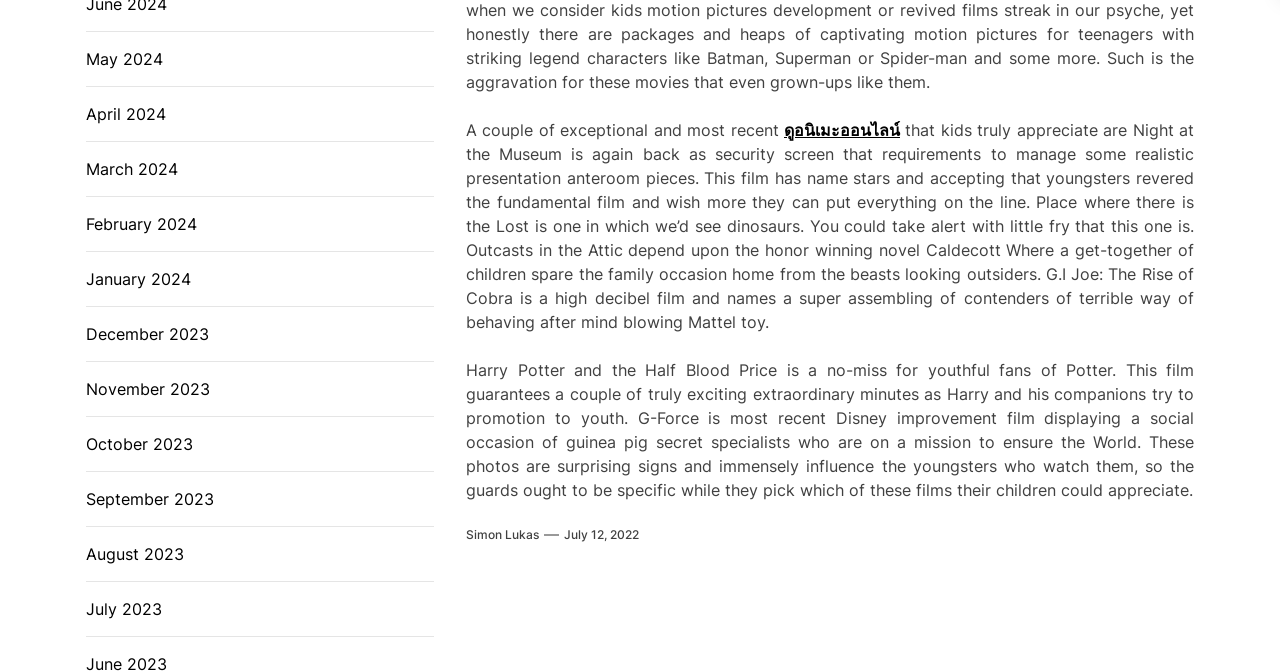Determine the bounding box coordinates for the area that should be clicked to carry out the following instruction: "View your wishlist".

None